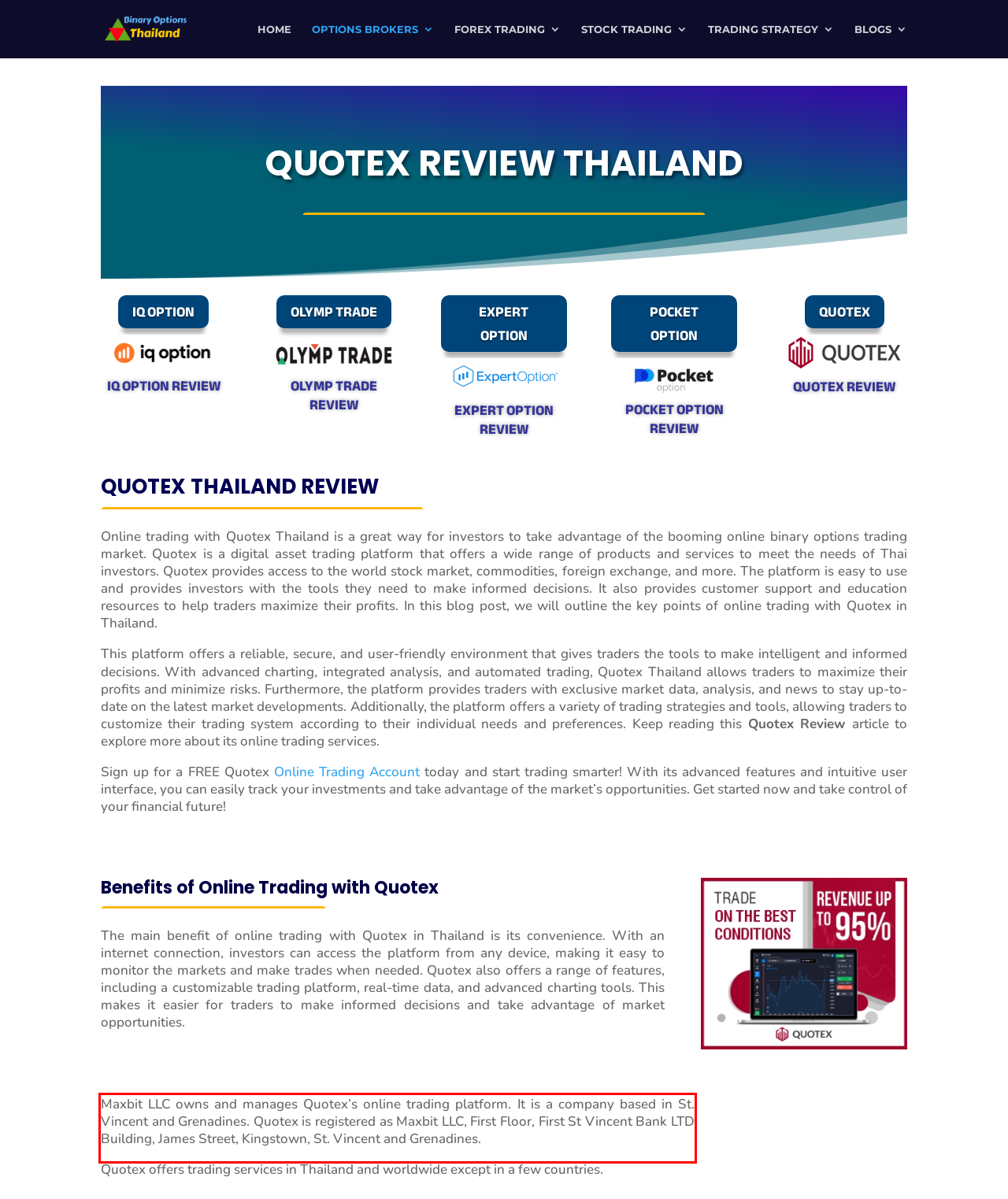Please identify the text within the red rectangular bounding box in the provided webpage screenshot.

Maxbit LLC owns and manages Quotex’s online trading platform. It is a company based in St. Vincent and Grenadines. Quotex is registered as Maxbit LLC, First Floor, First St Vincent Bank LTD Building, James Street, Kingstown, St. Vincent and Grenadines.